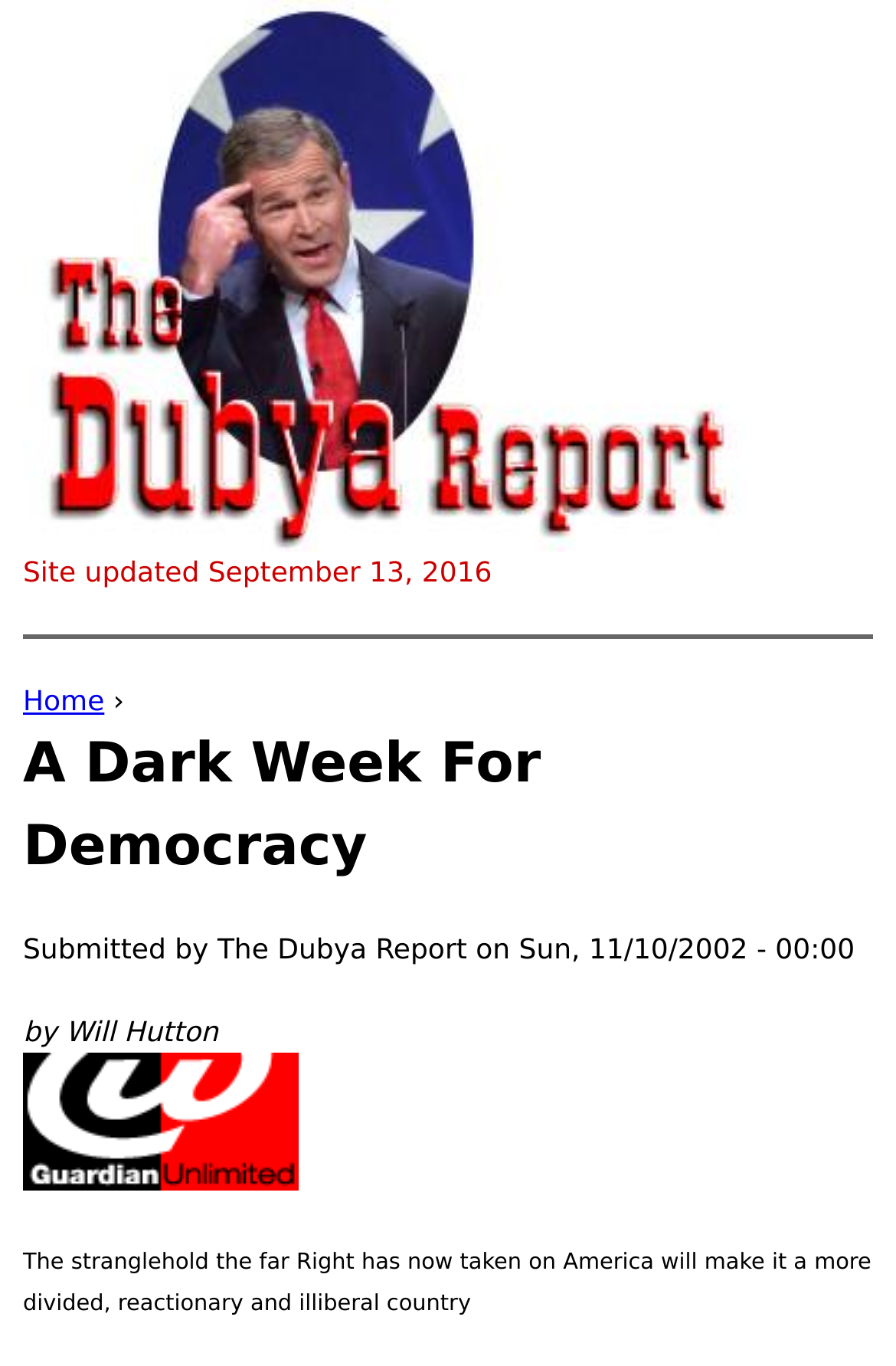Explain in detail what you observe on this webpage.

The webpage is titled "A Dark Week For Democracy | The Dubya Report". At the top, there is a link to "Jump to navigation" that spans the entire width of the page. Below it, a prominent link to "Home" is displayed, accompanied by a corresponding image. To the right of the "Home" link, the text "Site updated September 13, 2016" is shown.

A horizontal separator line divides the top section from the main content. Below the separator, a heading "You are here" is displayed, followed by a breadcrumb navigation with a link to "Home" and a "›" symbol. The main heading "A Dark Week For Democracy" is prominently displayed, with a subheading that includes the text "Submitted by The Dubya Report on" and a timestamp "Sun, 11/10/2002 - 00:00".

Below the main heading, the author's name "by Will Hutton" is shown. A link to "guardian unlimited" is displayed, accompanied by a corresponding image. The main content of the page is a paragraph of text that discusses the impact of the far Right on America, making it a more divided, reactionary, and illiberal country.